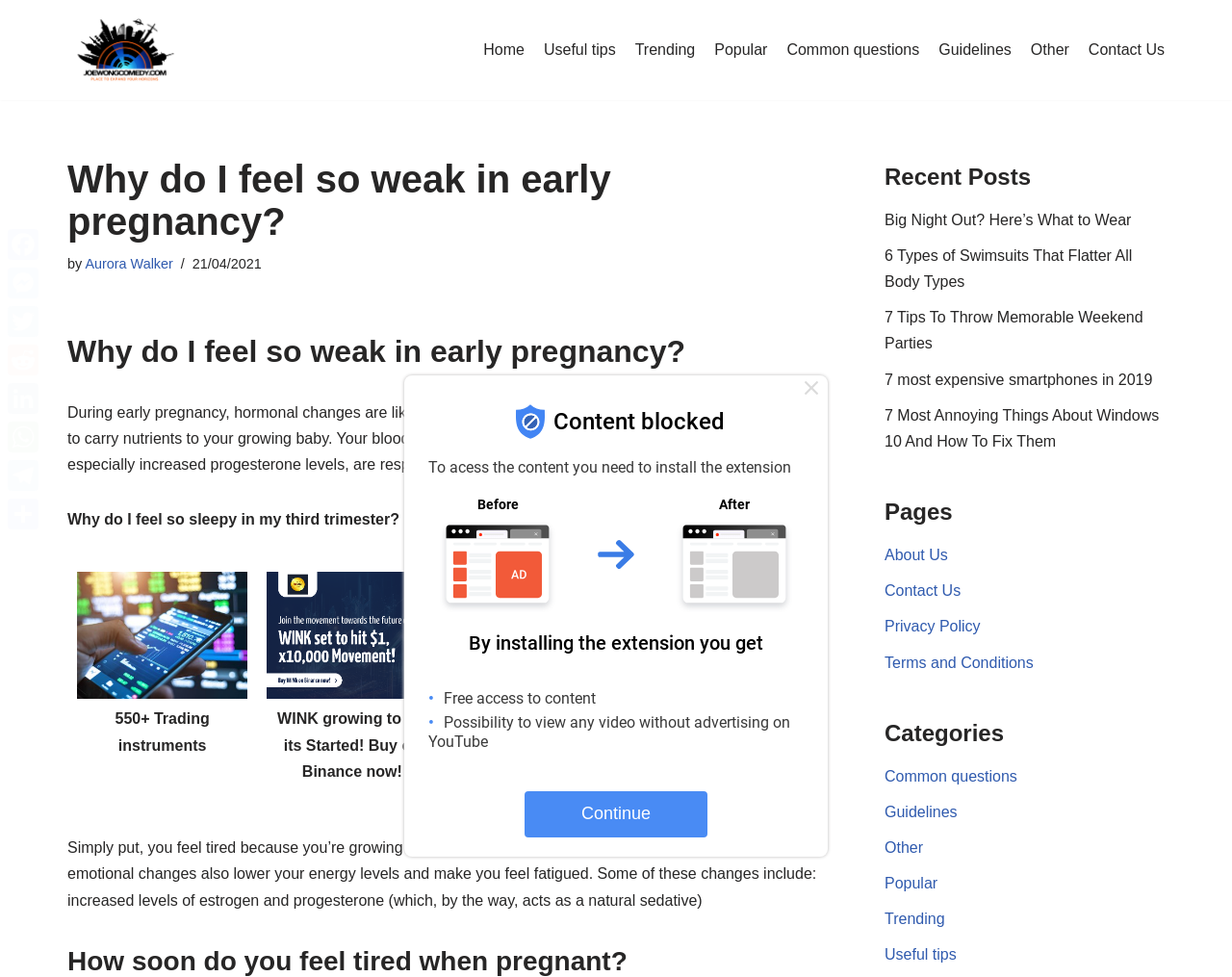Please pinpoint the bounding box coordinates for the region I should click to adhere to this instruction: "Read the article title".

None